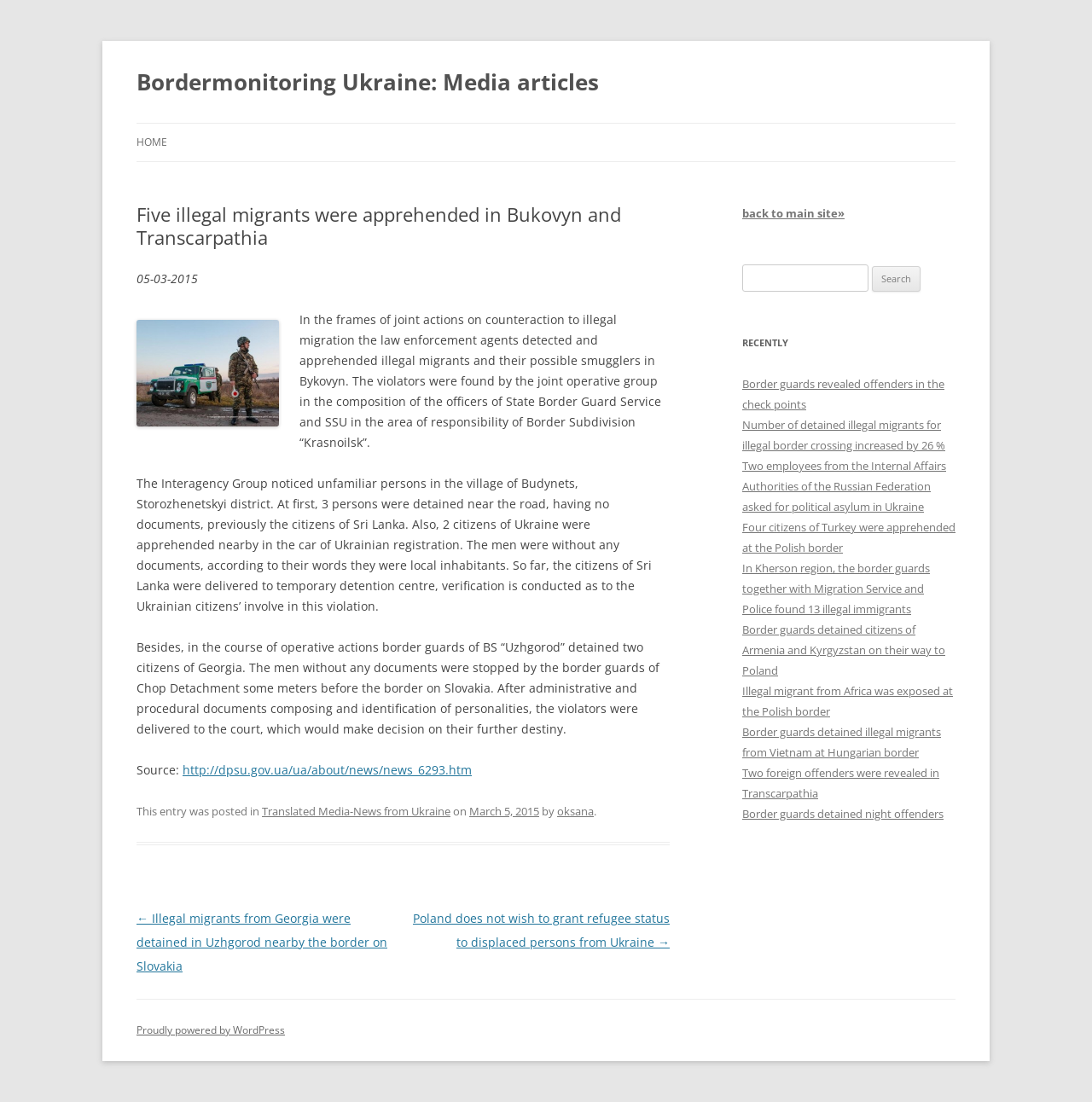Can you determine the bounding box coordinates of the area that needs to be clicked to fulfill the following instruction: "Click on the 'HOME' link"?

[0.125, 0.112, 0.153, 0.147]